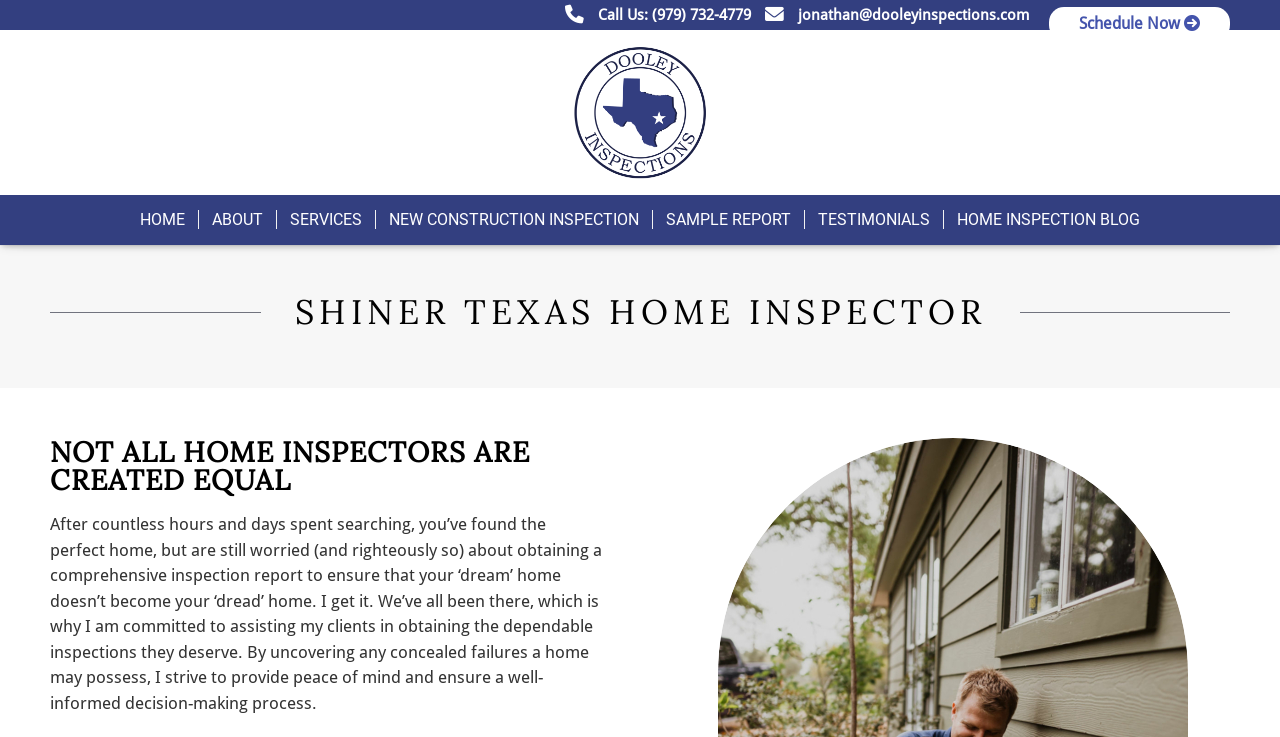What is the phone number to call for inspection services?
Please give a detailed and thorough answer to the question, covering all relevant points.

I found the phone number by looking at the link element with the text 'Call Us: (979) 732-4779' which is located at the top of the webpage.